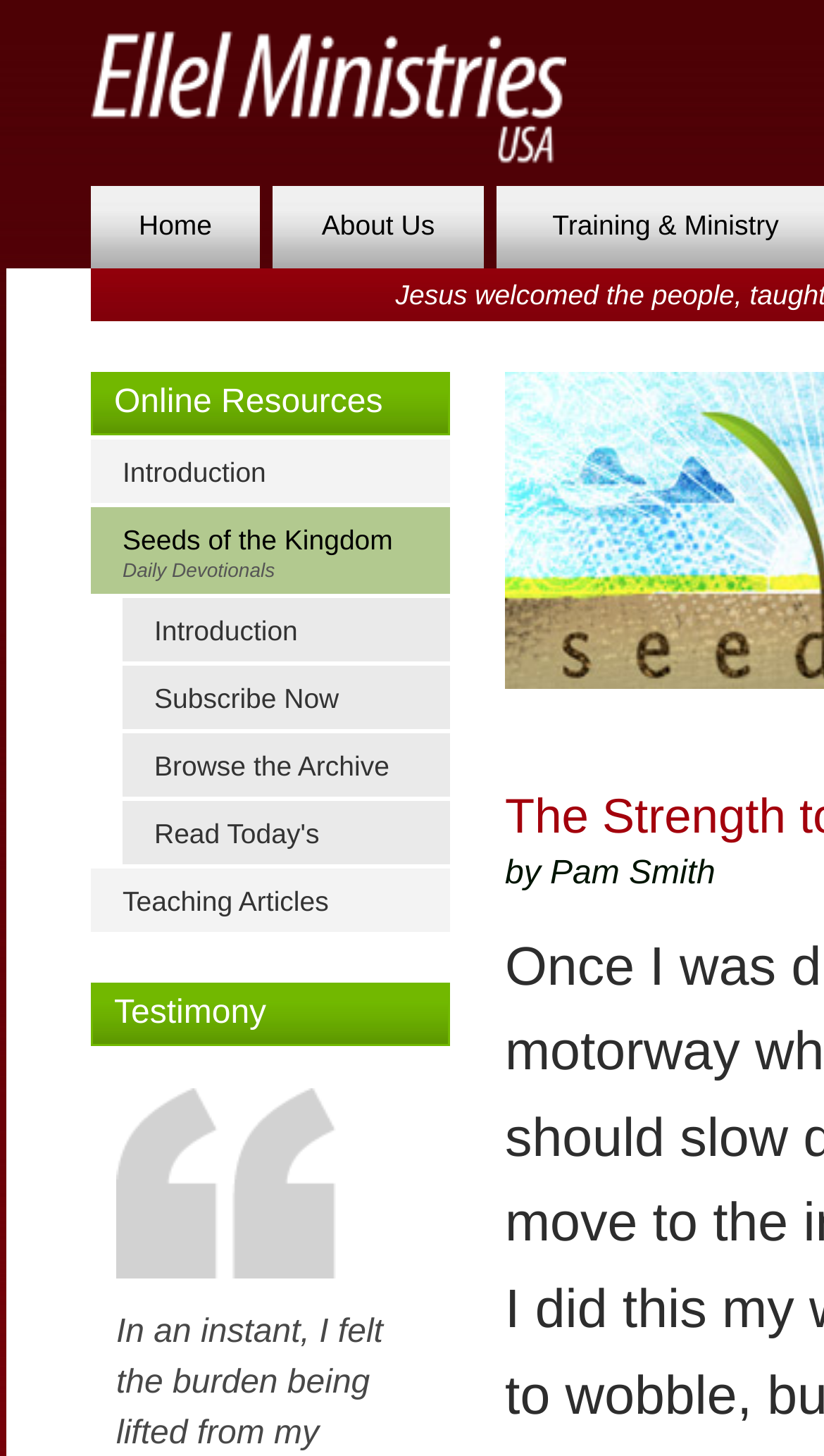Please specify the coordinates of the bounding box for the element that should be clicked to carry out this instruction: "read today's devotional". The coordinates must be four float numbers between 0 and 1, formatted as [left, top, right, bottom].

[0.149, 0.551, 0.546, 0.594]